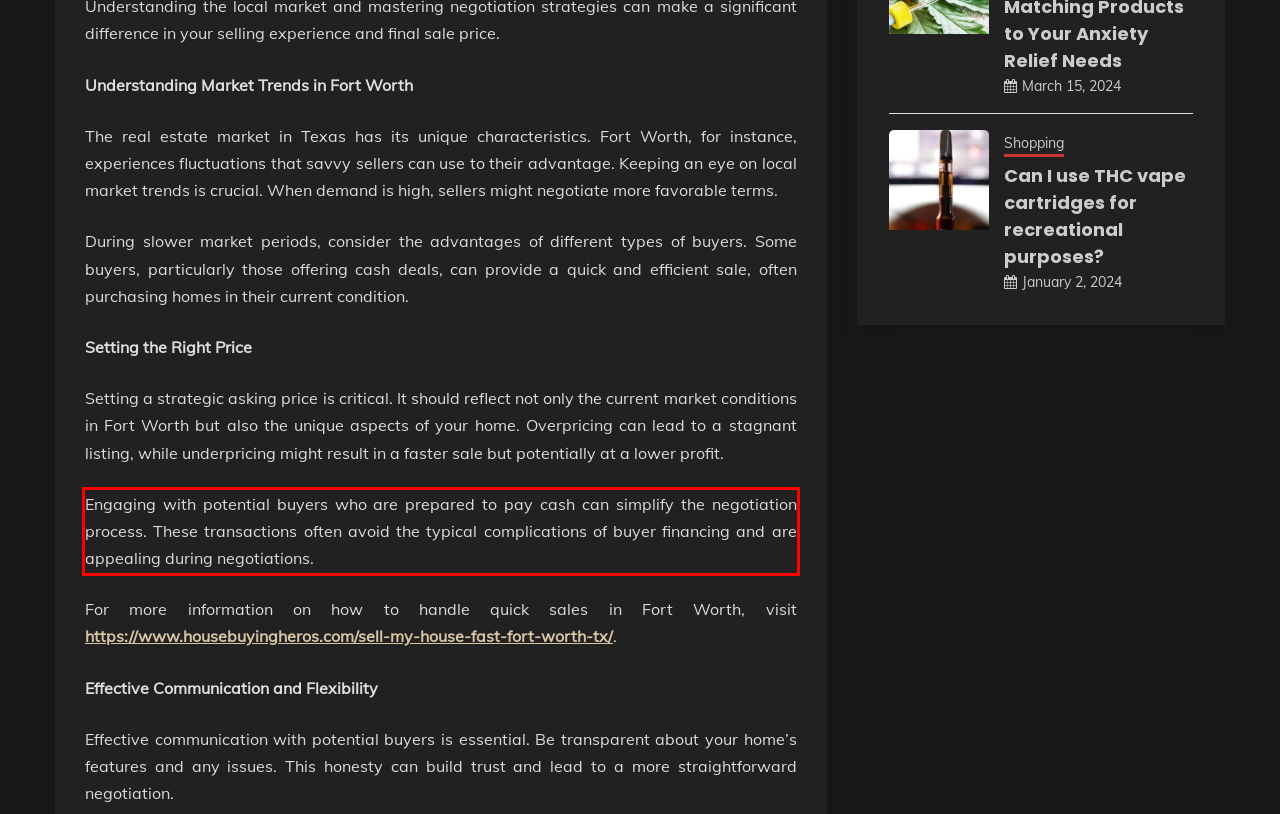Within the screenshot of the webpage, locate the red bounding box and use OCR to identify and provide the text content inside it.

Engaging with potential buyers who are prepared to pay cash can simplify the negotiation process. These transactions often avoid the typical complications of buyer financing and are appealing during negotiations.